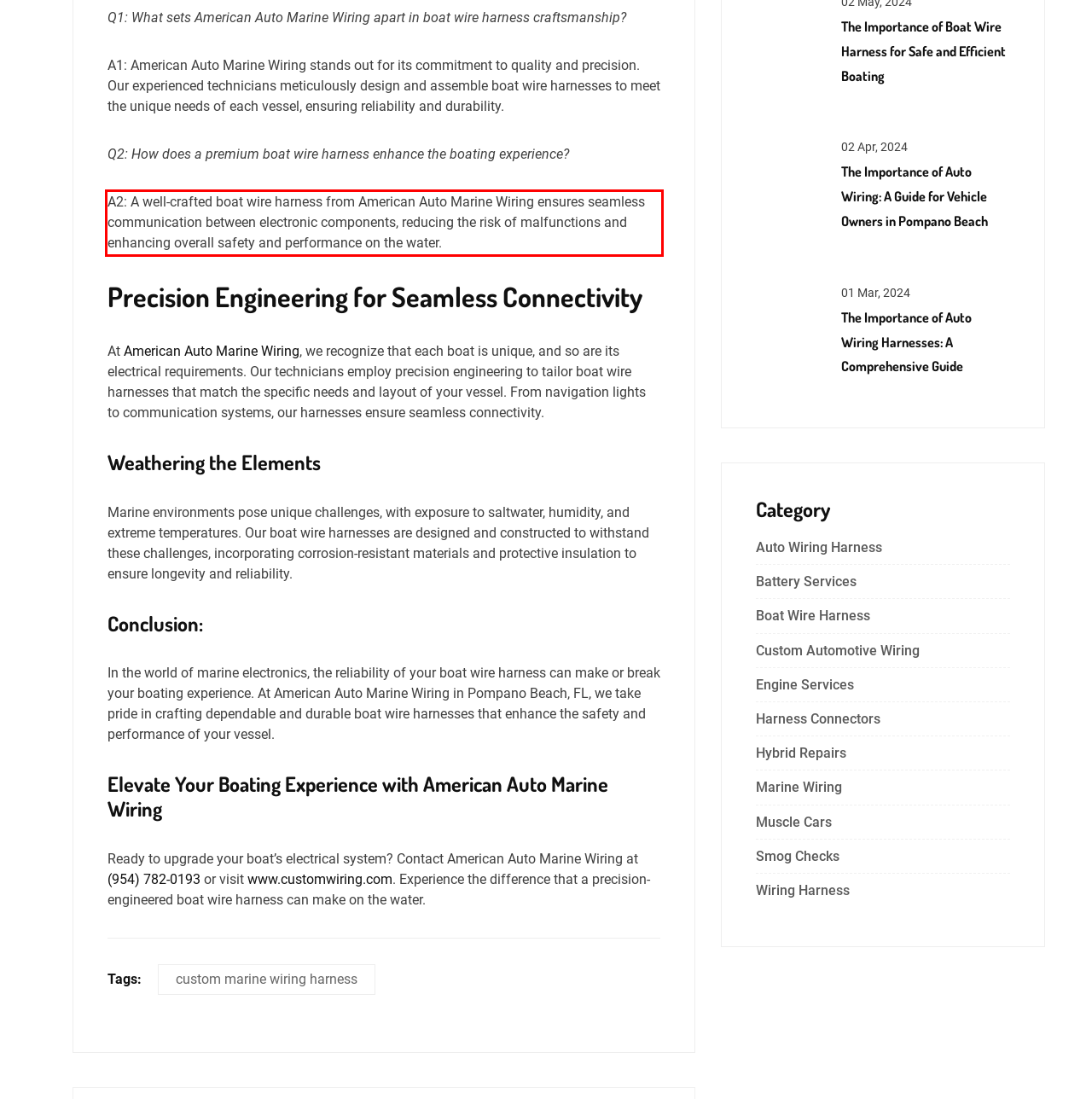Review the screenshot of the webpage and recognize the text inside the red rectangle bounding box. Provide the extracted text content.

A2: A well-crafted boat wire harness from American Auto Marine Wiring ensures seamless communication between electronic components, reducing the risk of malfunctions and enhancing overall safety and performance on the water.